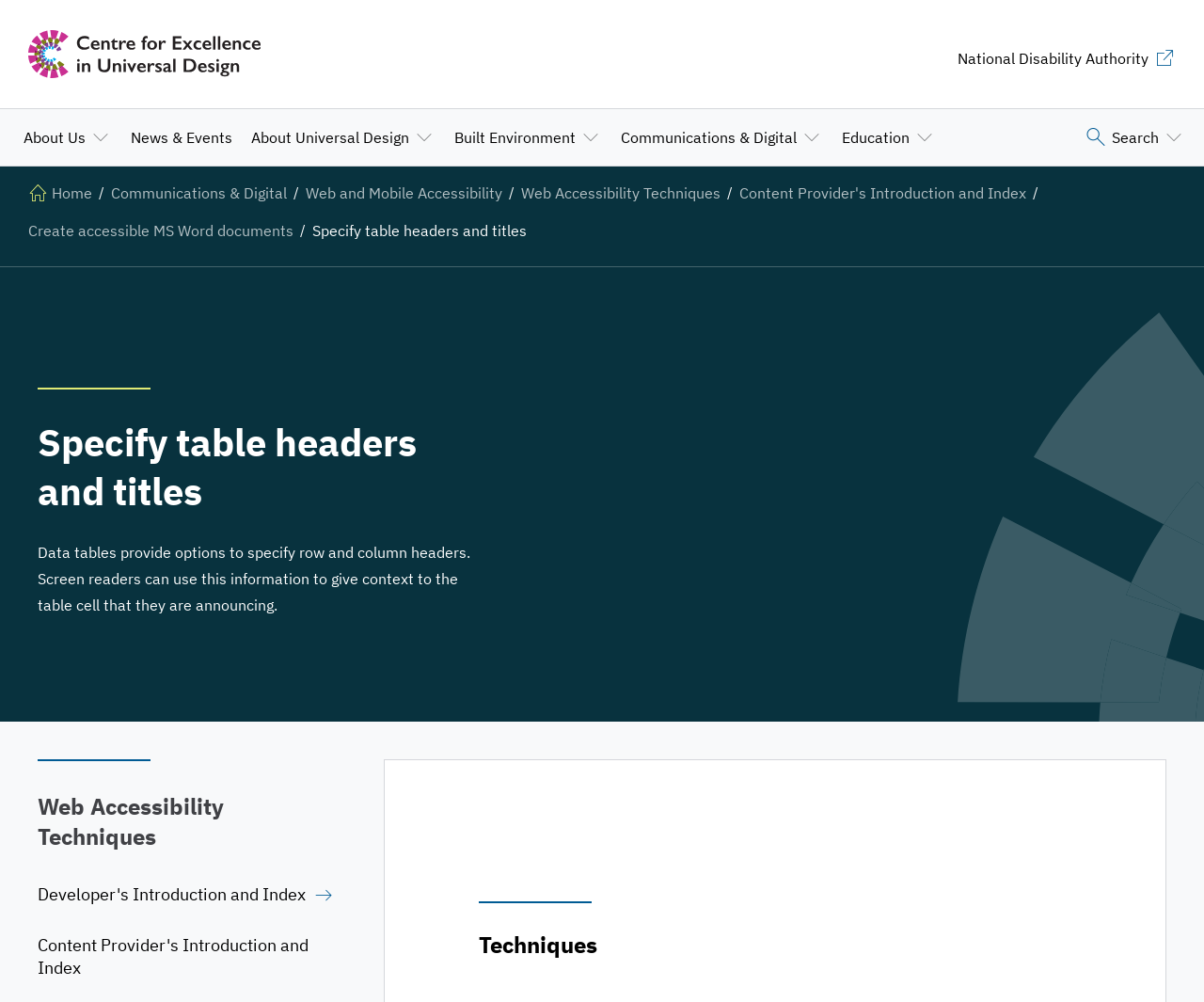Find the bounding box coordinates for the element that must be clicked to complete the instruction: "Explore Built Environment". The coordinates should be four float numbers between 0 and 1, indicated as [left, top, right, bottom].

[0.377, 0.109, 0.5, 0.165]